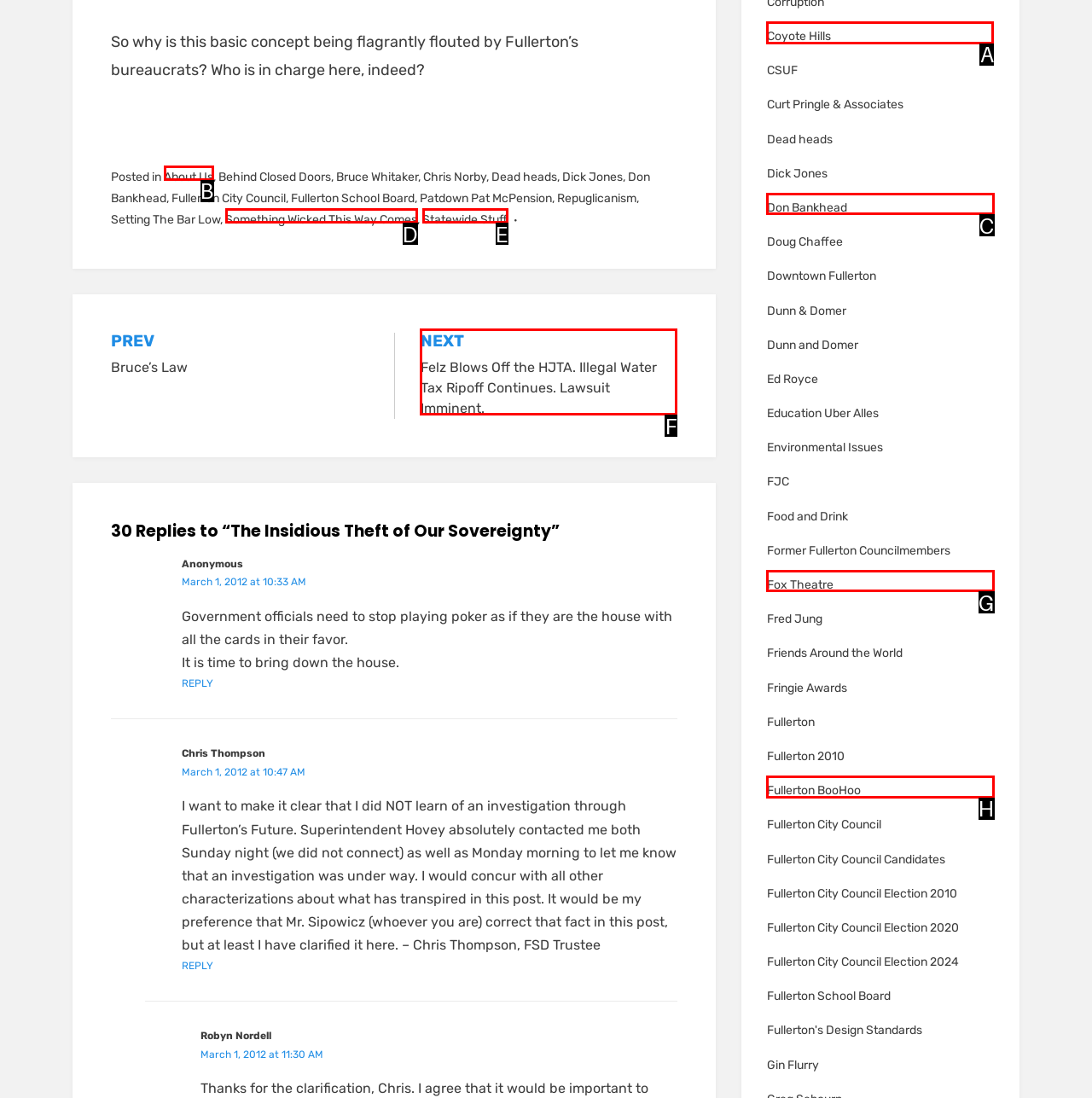For the task "Click on the 'Coyote Hills' link", which option's letter should you click? Answer with the letter only.

A